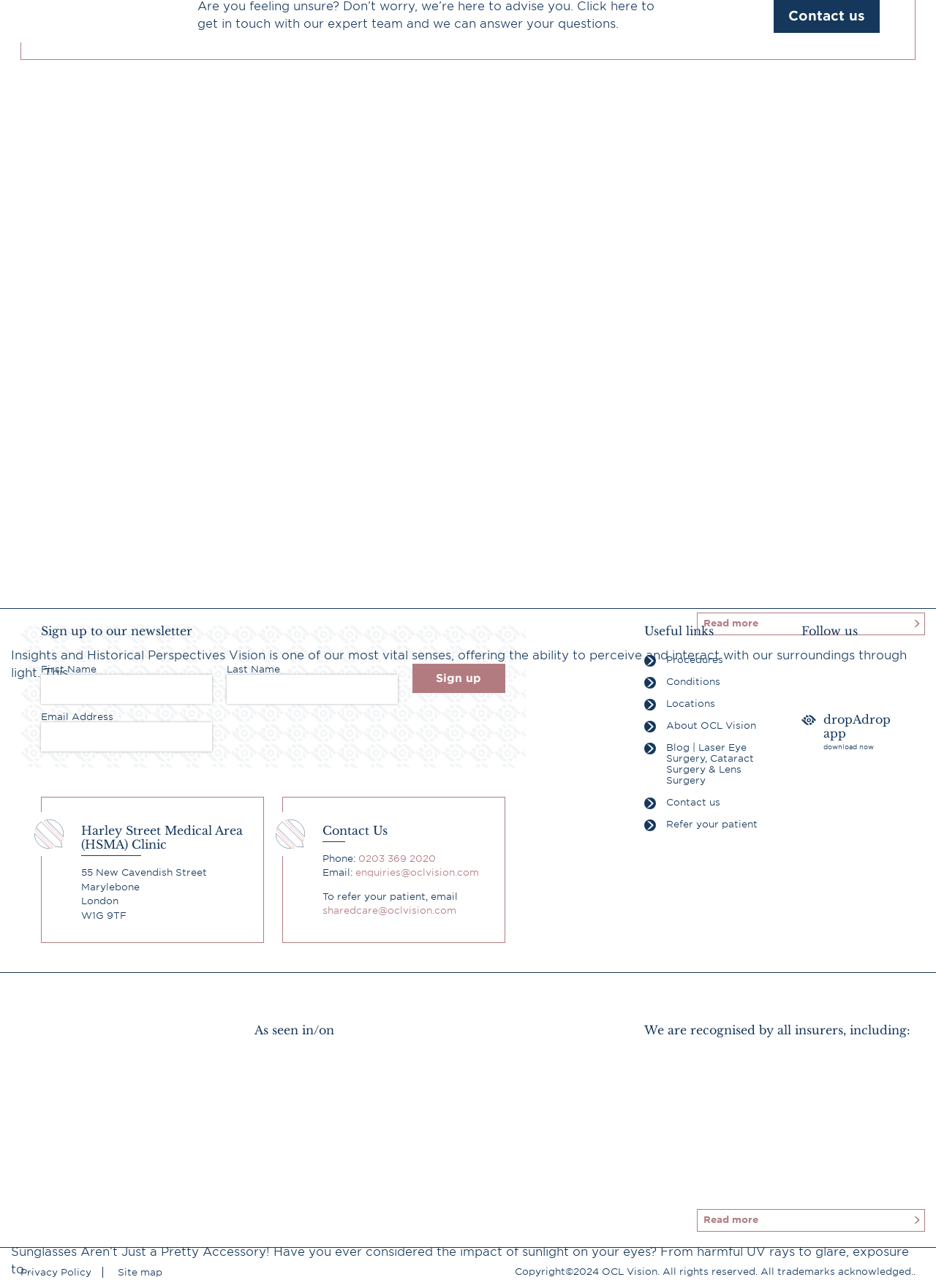What is the significance of the 'As seen in/on' section?
Could you answer the question with a detailed and thorough explanation?

The 'As seen in/on' section appears to be a list of publications or media outlets that have featured OCL Vision or its services. This suggests that the clinic has been recognized or published in these outlets, which may be a testament to its reputation or expertise.